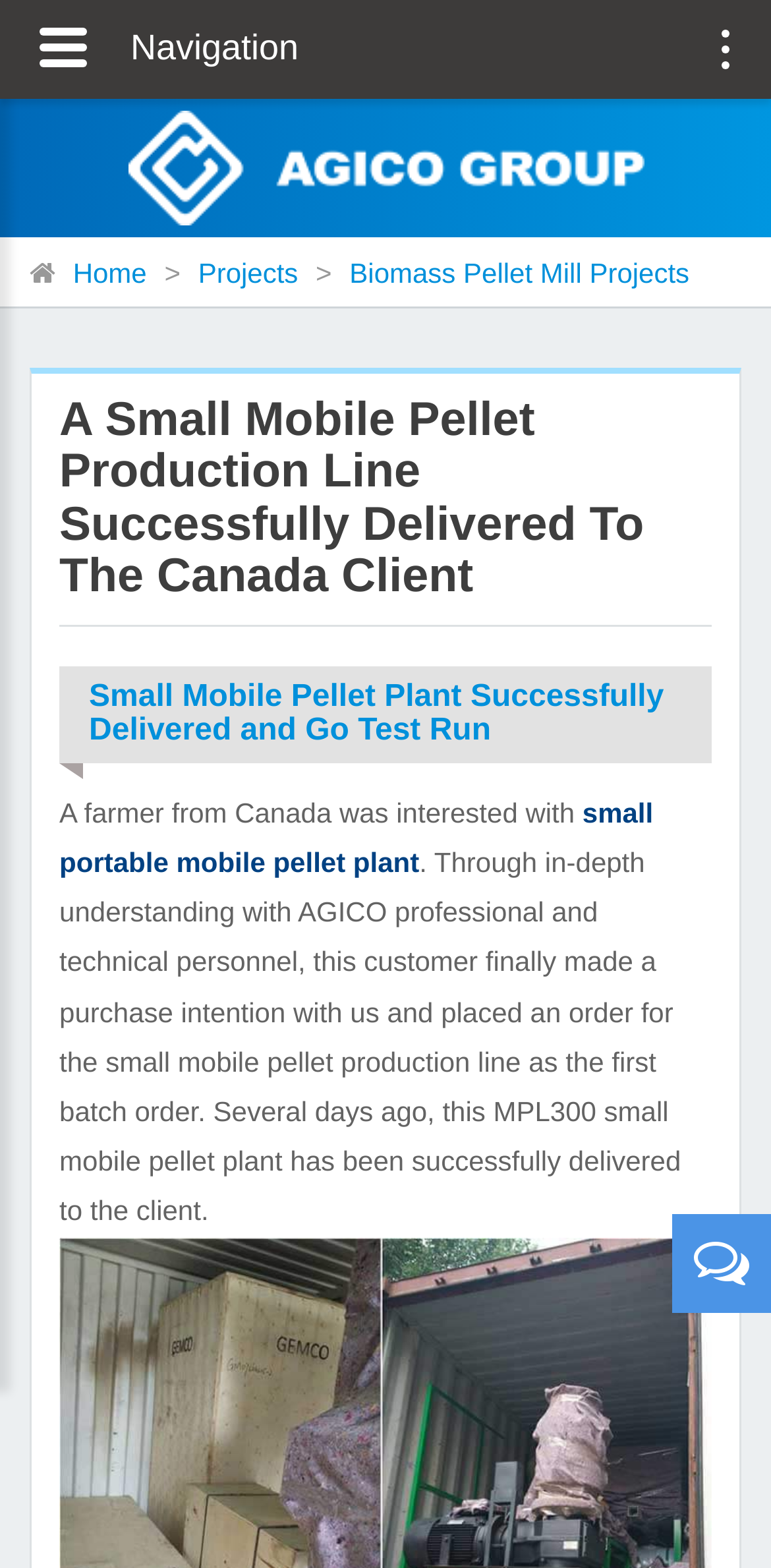What is the navigation section title?
Using the image, provide a detailed and thorough answer to the question.

The navigation section title can be determined by reading the text 'Navigation' which is located at the top of the webpage and appears to be a section title.